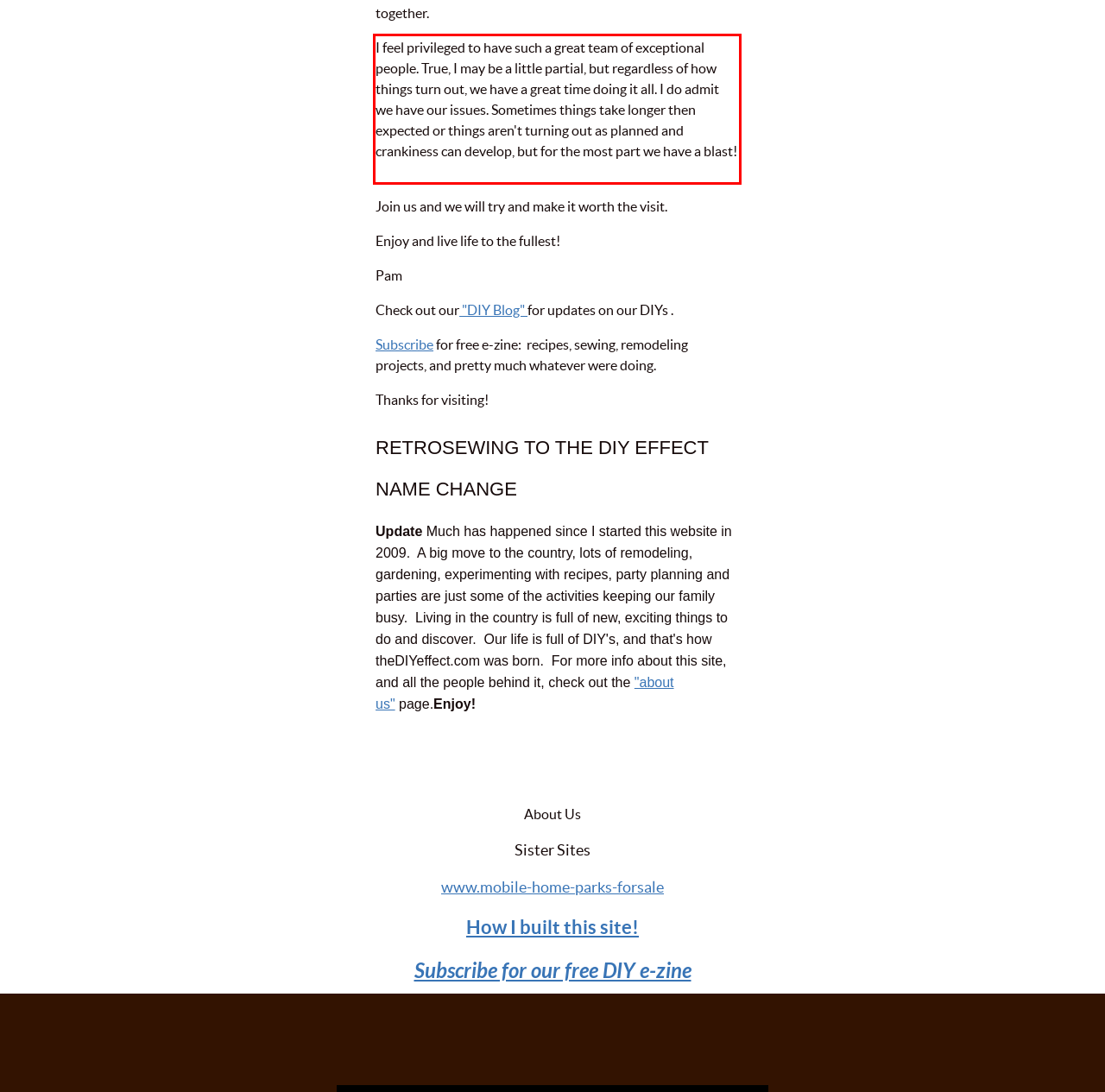By examining the provided screenshot of a webpage, recognize the text within the red bounding box and generate its text content.

I feel privileged to have such a great team of exceptional people. True, I may be a little partial, but regardless of how things turn out, we have a great time doing it all. I do admit we have our issues. Sometimes things take longer then expected or things aren't turning out as planned and crankiness can develop, but for the most part we have a blast!